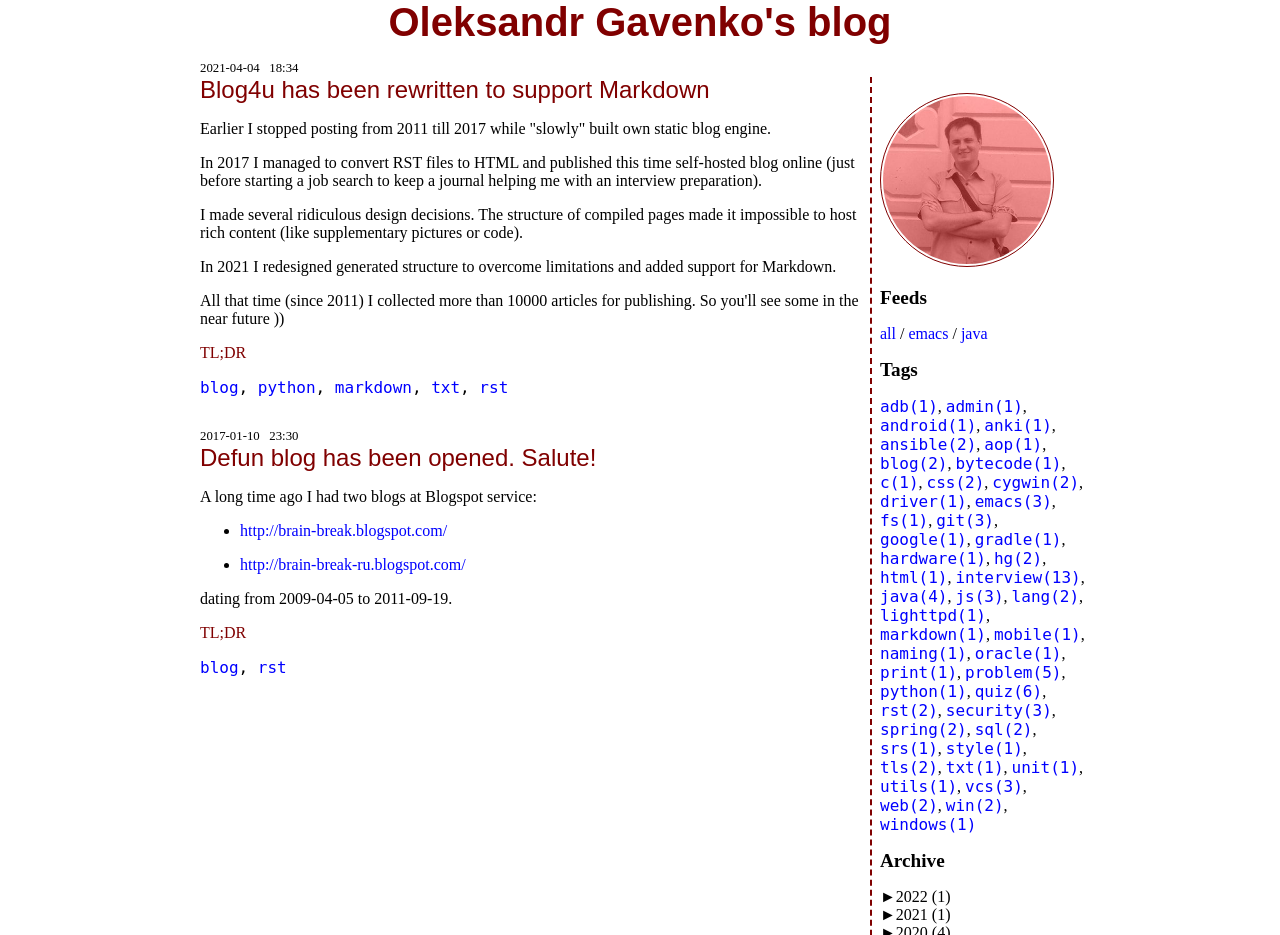How many times is the tag 'interview' mentioned?
Examine the image closely and answer the question with as much detail as possible.

I found the frequency of the tag 'interview' by looking at the link element with the content 'interview(13)' which is located in the 'Tags' section of the webpage, indicating that the tag 'interview' is mentioned 13 times.